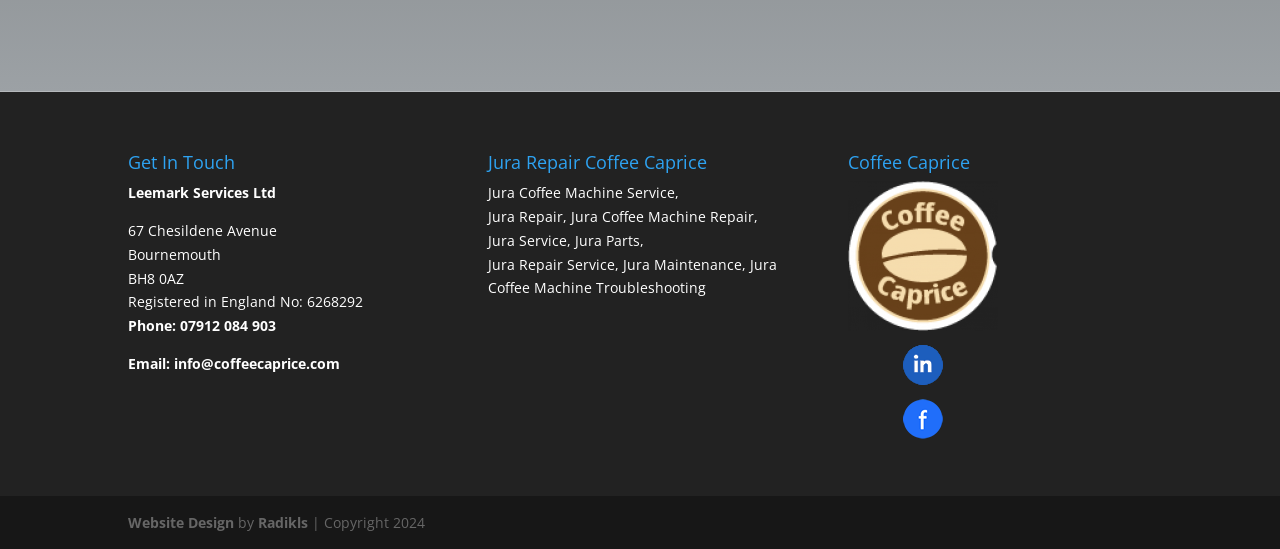Identify the bounding box coordinates of the section that should be clicked to achieve the task described: "Call the phone number".

[0.141, 0.576, 0.216, 0.611]